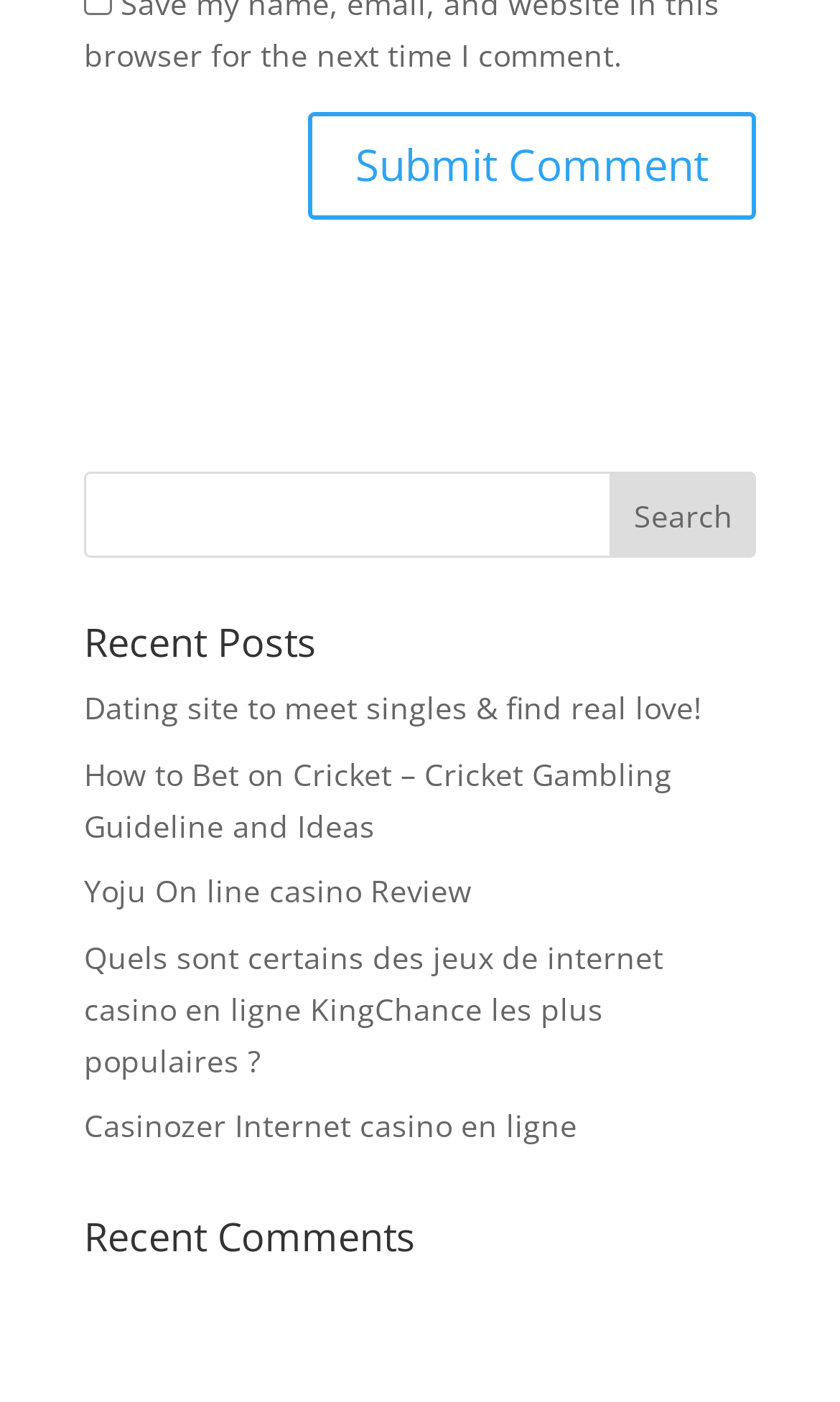What is the function of the textbox in the search bar?
Look at the image and respond with a one-word or short-phrase answer.

To input search query